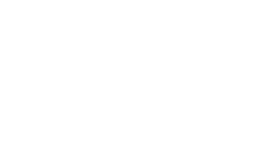Examine the screenshot and answer the question in as much detail as possible: What is the aesthetic of the logo?

The logo's modern and minimalist design, along with its clean lines and geometric shapes, convey a sense of professionalism, making it suitable for a business in the digital services industry.